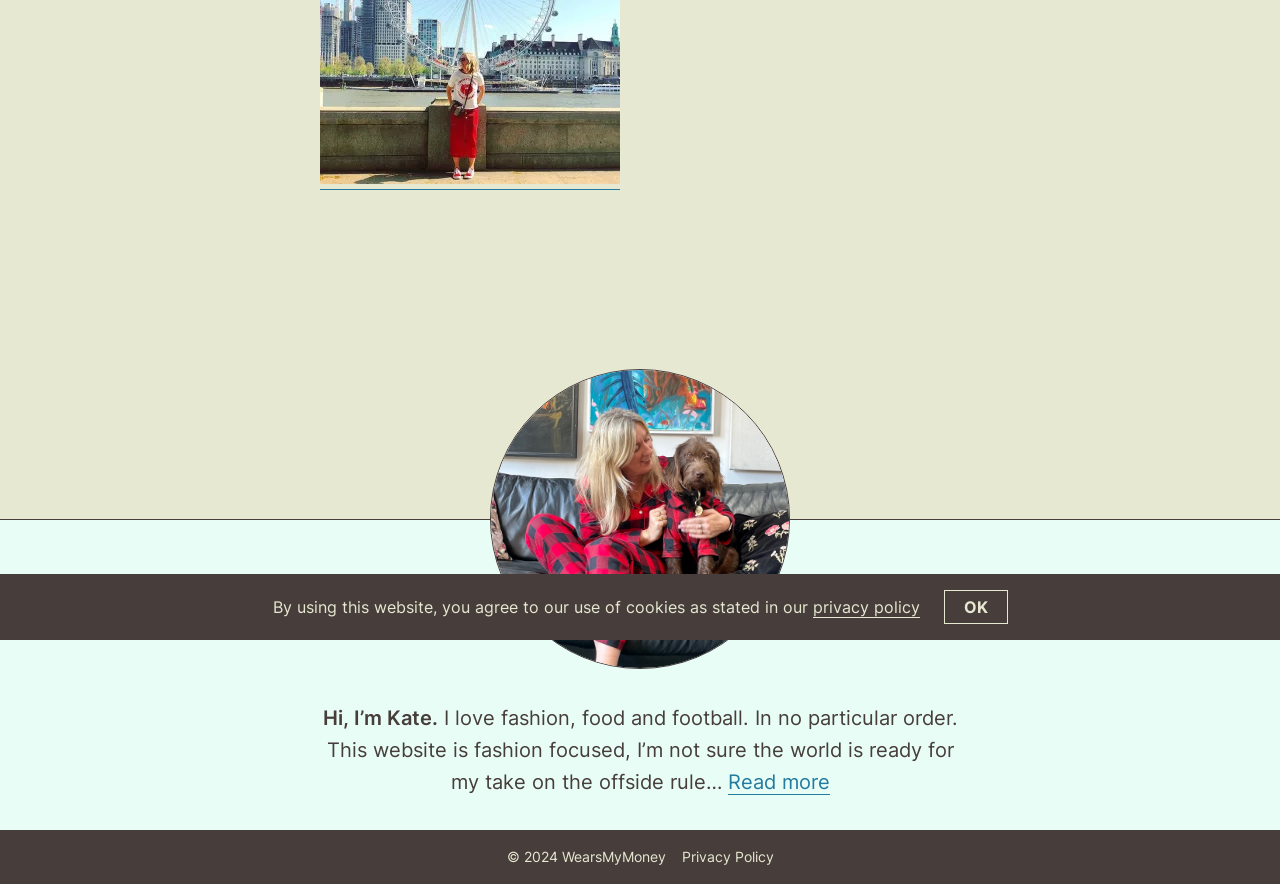Using floating point numbers between 0 and 1, provide the bounding box coordinates in the format (top-left x, top-left y, bottom-right x, bottom-right y). Locate the UI element described here: WearsMyMoney

[0.439, 0.959, 0.52, 0.979]